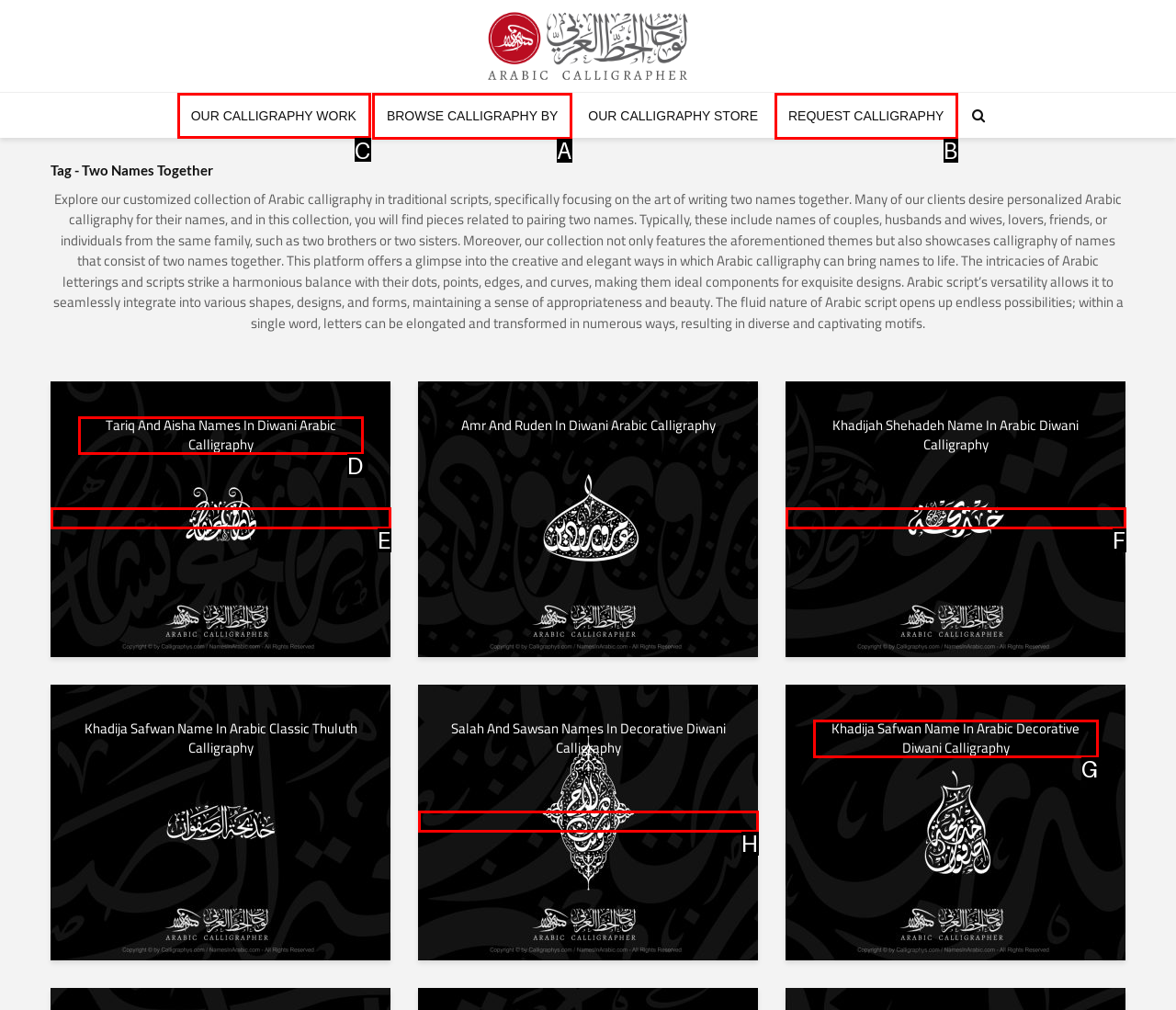Tell me the correct option to click for this task: Explore OUR CALLIGRAPHY WORK
Write down the option's letter from the given choices.

C